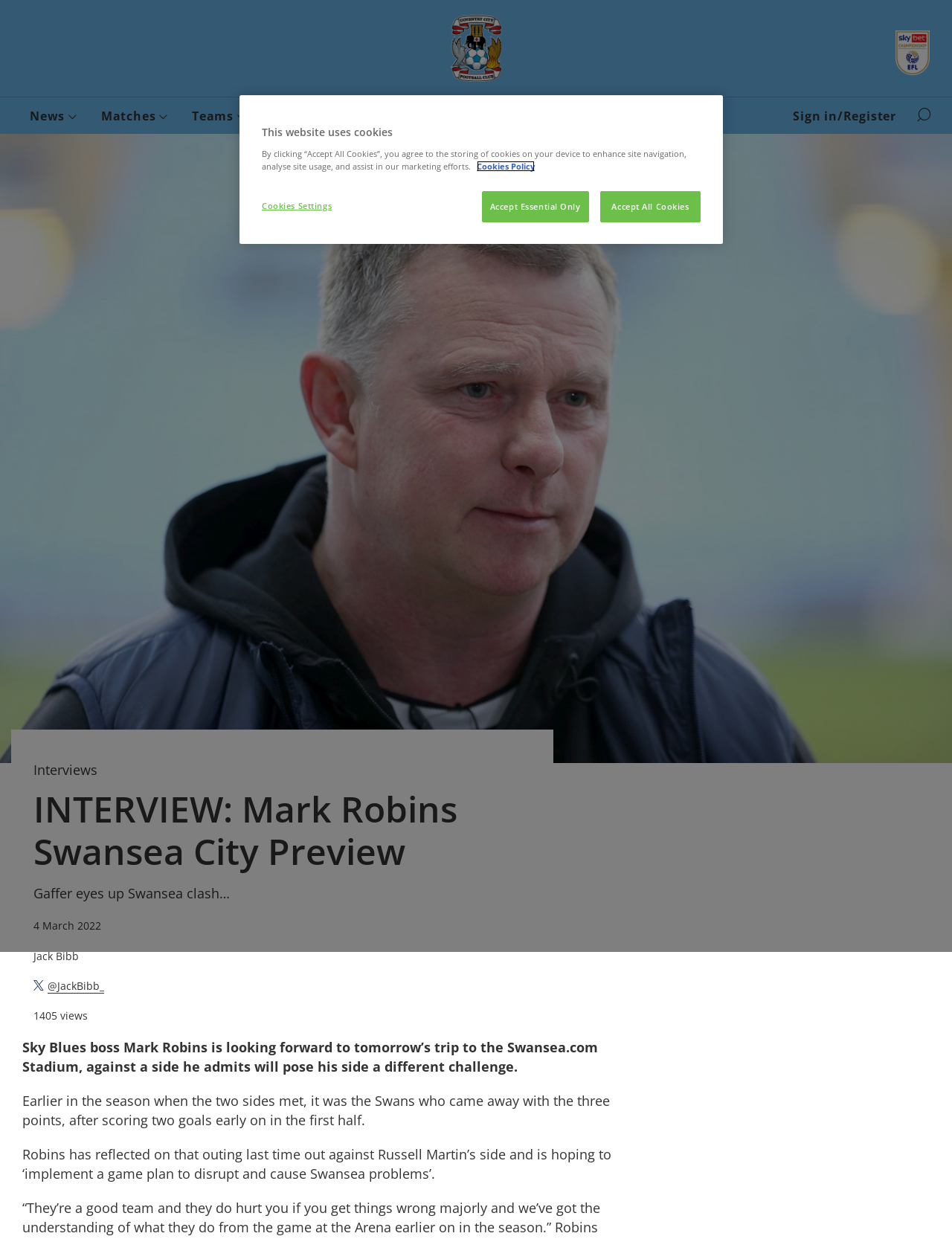Who wrote the article?
Based on the image content, provide your answer in one word or a short phrase.

Jack Bibb